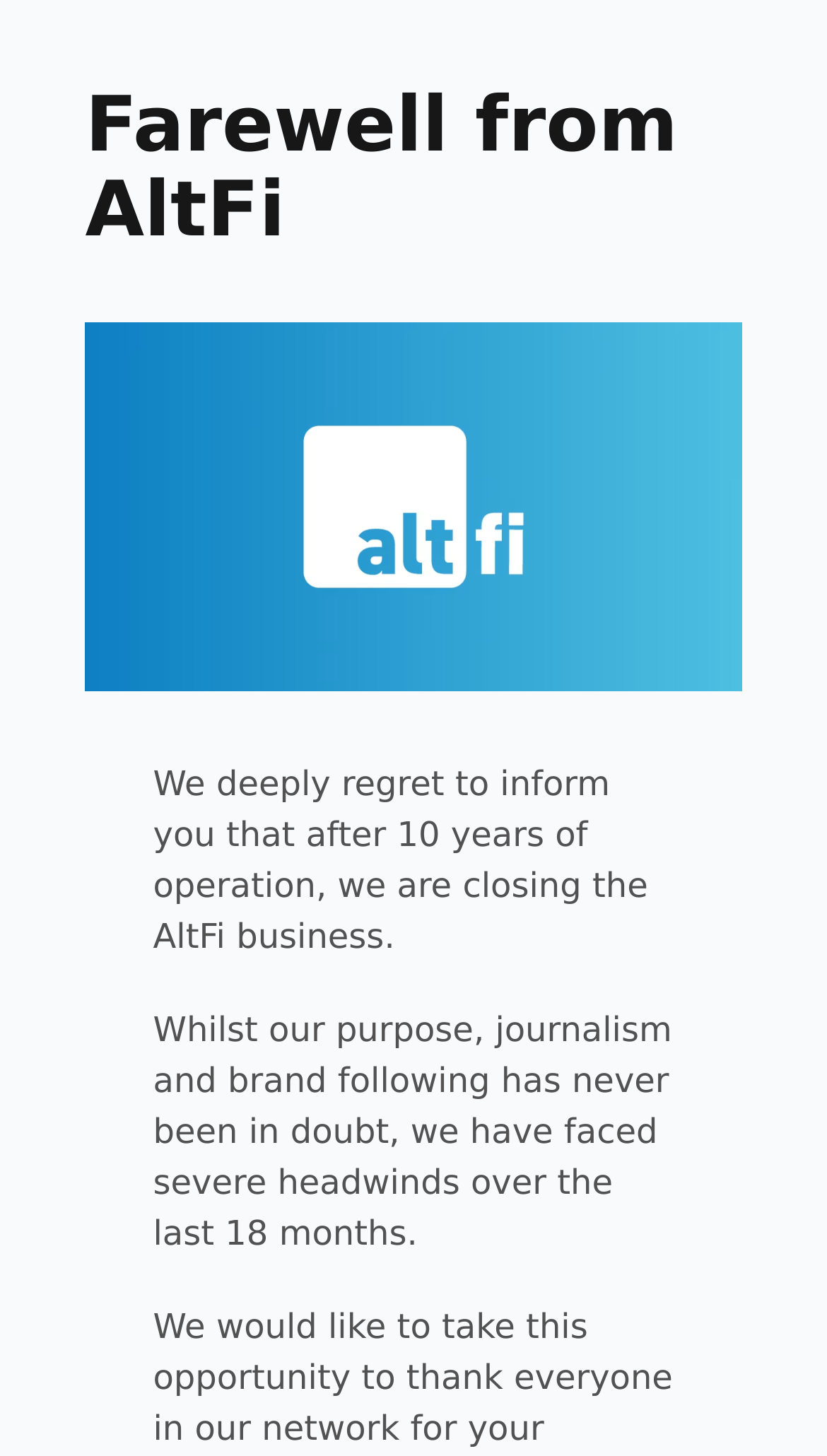Can you extract the headline from the webpage for me?

Farewell from AltFi